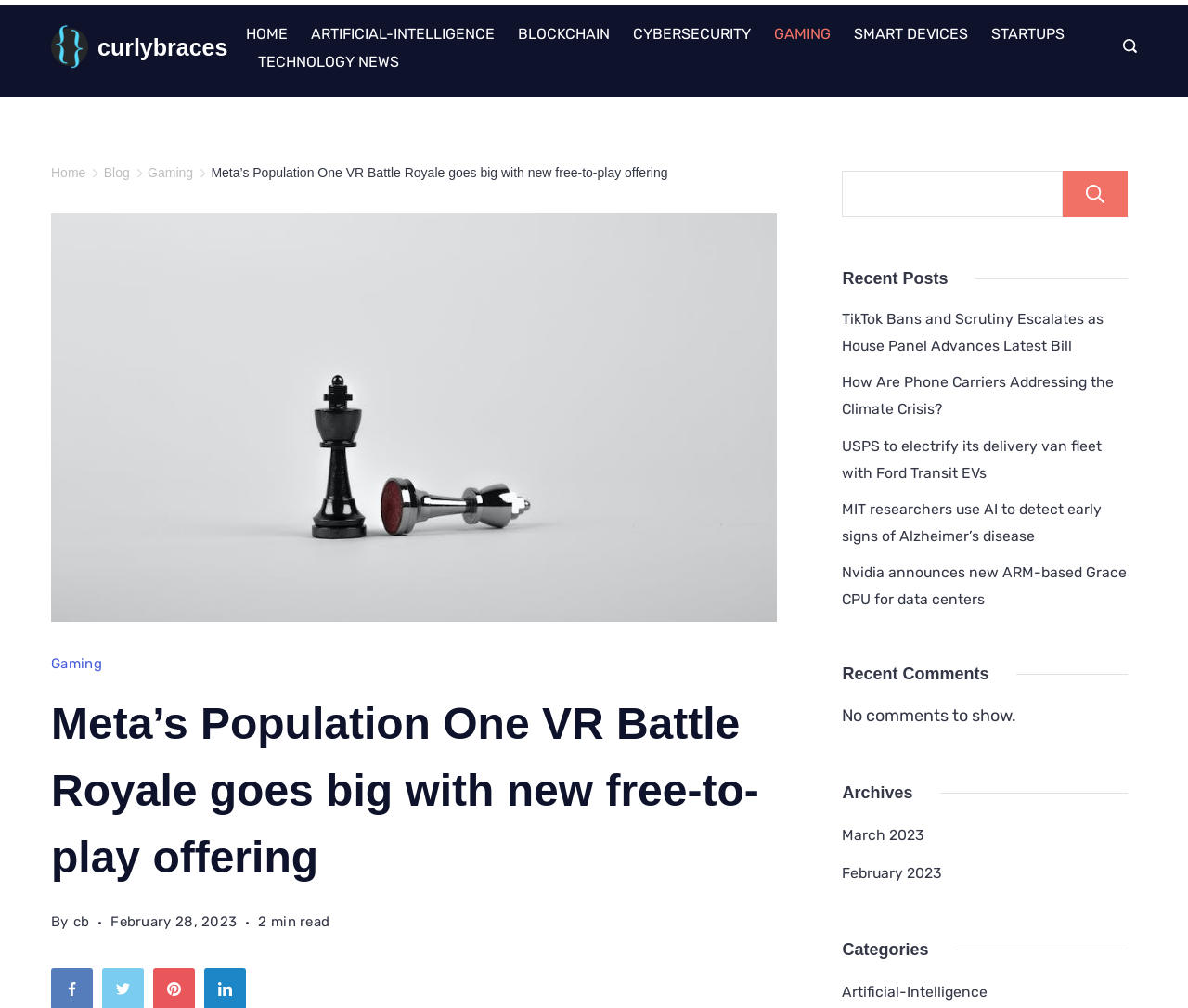Show the bounding box coordinates of the element that should be clicked to complete the task: "Check recent posts".

[0.709, 0.264, 0.949, 0.289]